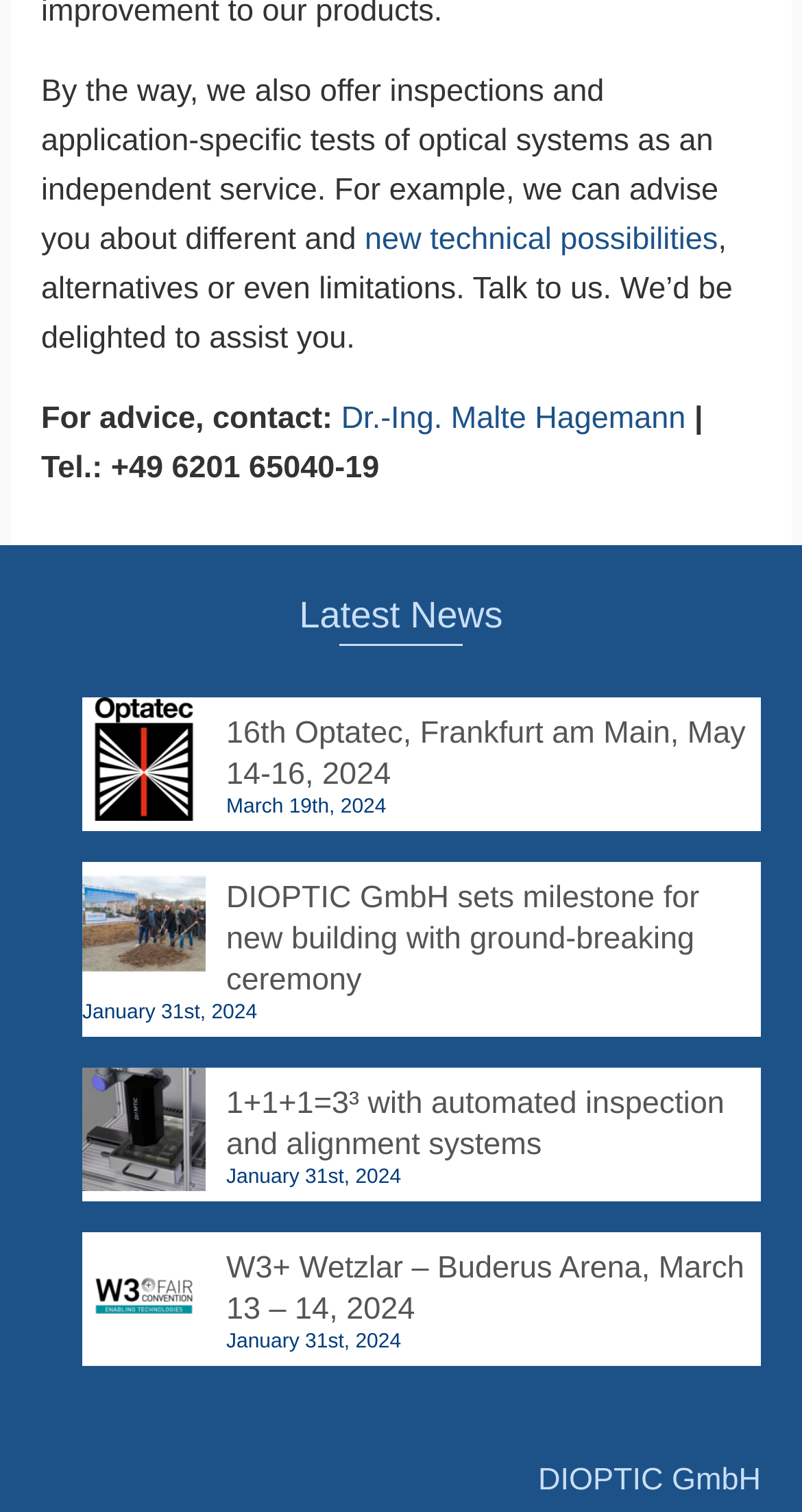What is the date of the 16th Optatec event?
Provide a one-word or short-phrase answer based on the image.

May 14-16, 2024